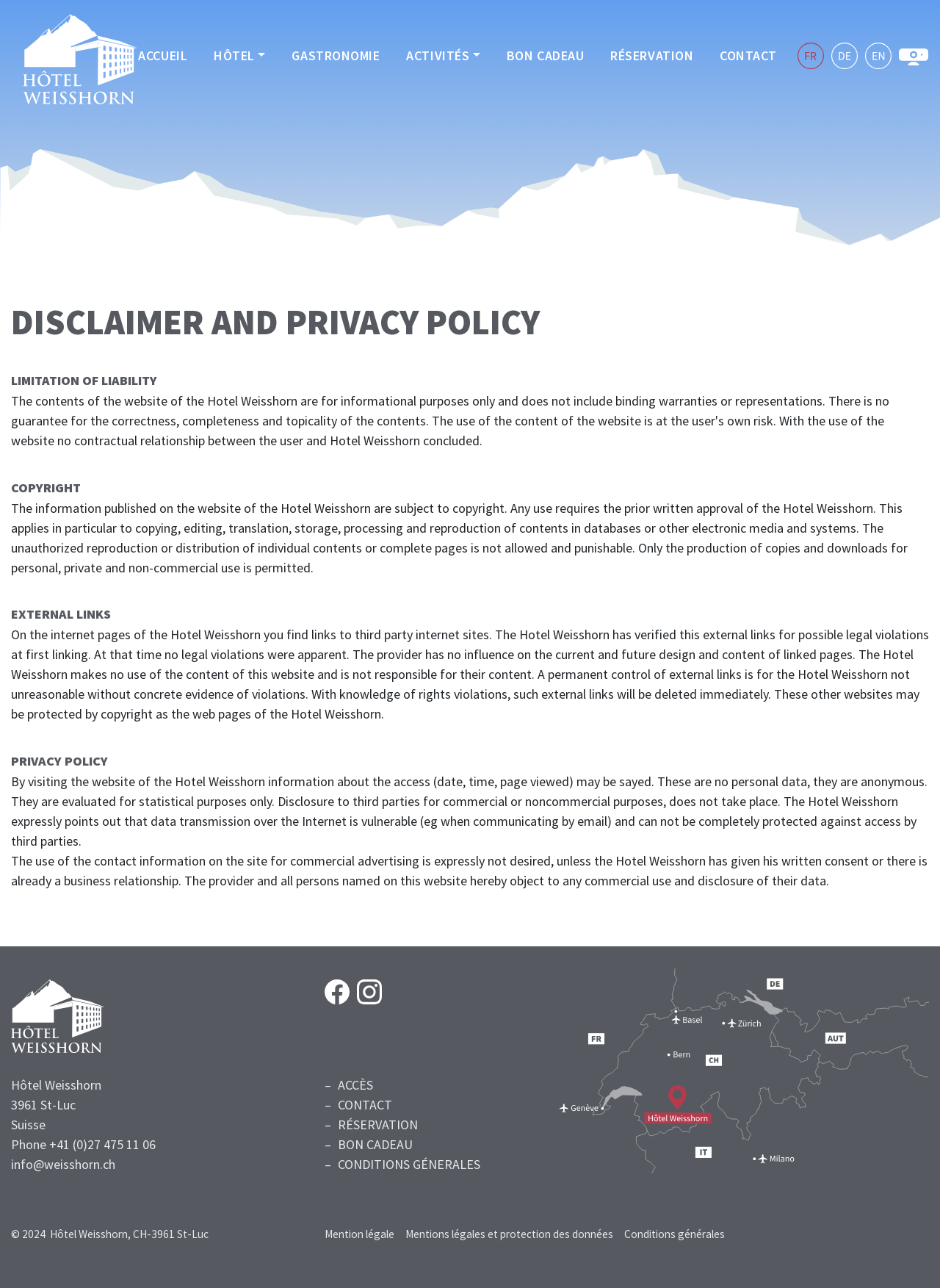Please identify the bounding box coordinates of the region to click in order to complete the given instruction: "Login to access all features". The coordinates should be four float numbers between 0 and 1, i.e., [left, top, right, bottom].

None